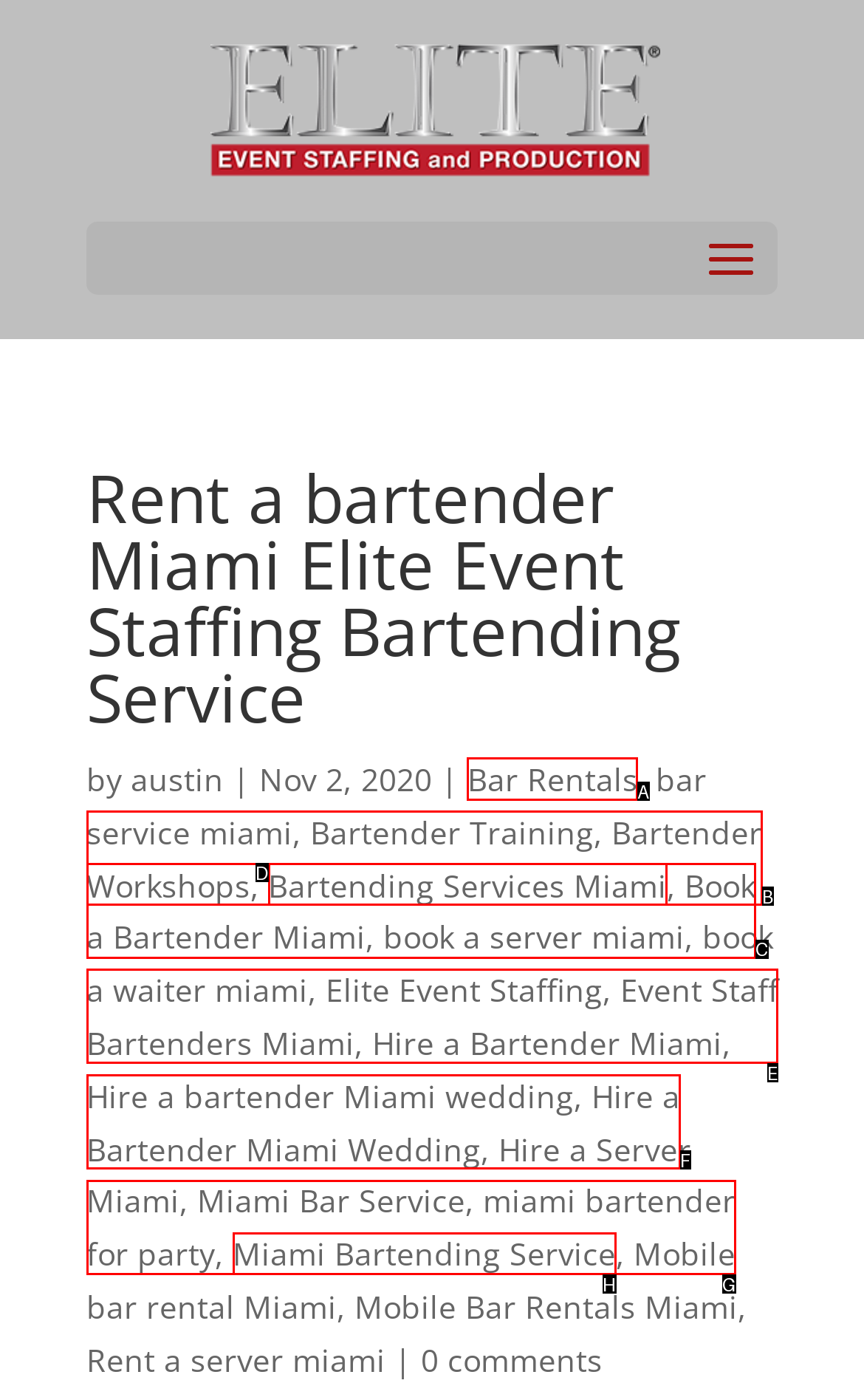Choose the letter of the UI element necessary for this task: Visit 'Bar Rentals'
Answer with the correct letter.

A